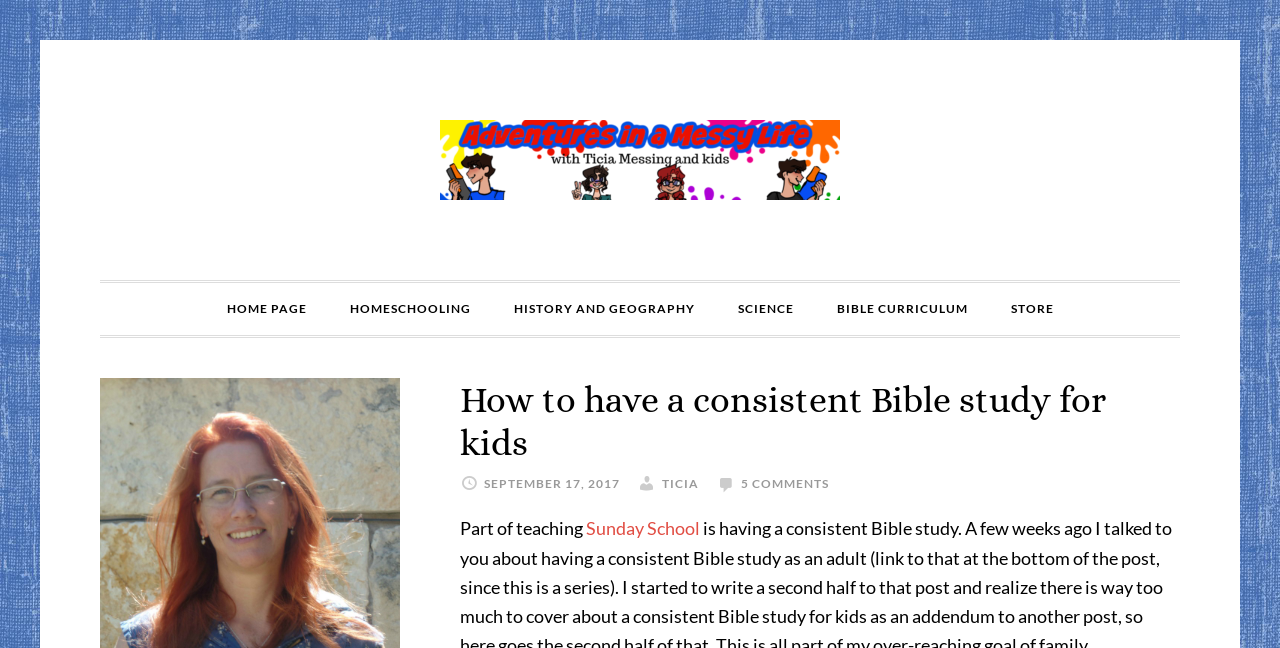Please find the bounding box coordinates of the element that must be clicked to perform the given instruction: "visit adventures in a messy life". The coordinates should be four float numbers from 0 to 1, i.e., [left, top, right, bottom].

[0.344, 0.185, 0.656, 0.309]